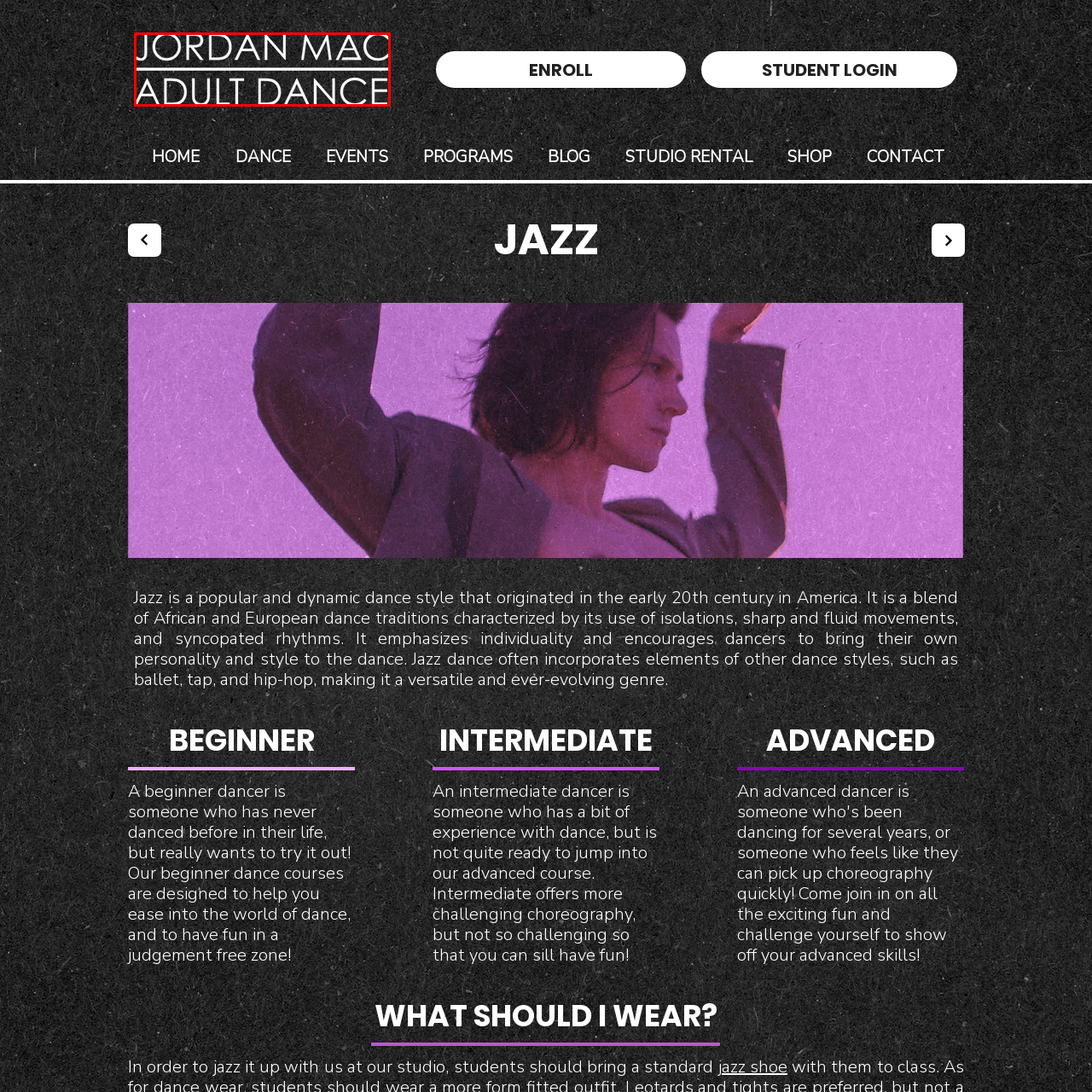Please provide a one-word or phrase response to the following question by examining the image within the red boundary:
What kind of typography is used in the logo?

bold, clean